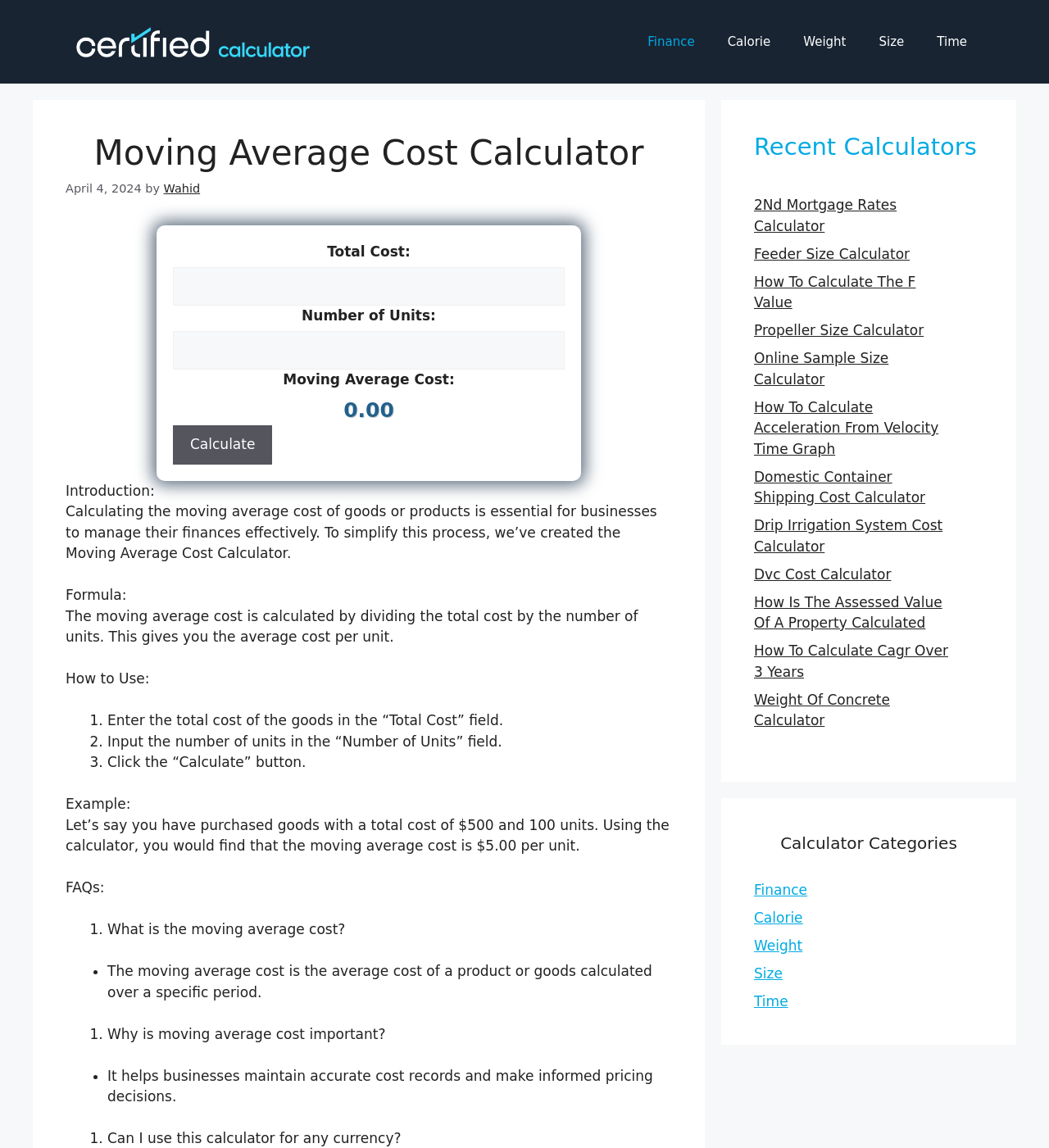Respond with a single word or phrase:
What should you enter in the 'Total Cost' field?

The total cost of the goods